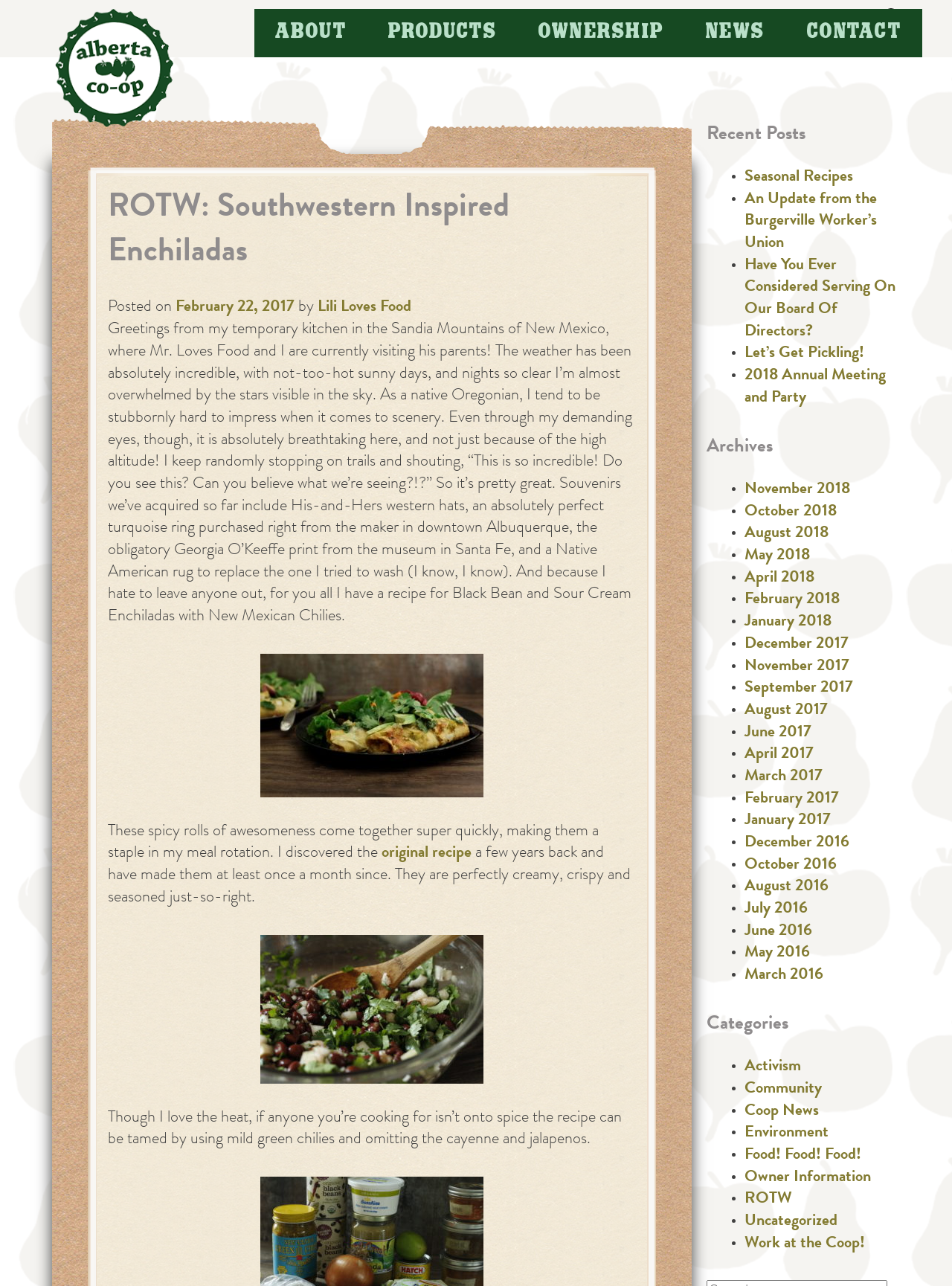Determine the bounding box coordinates for the area you should click to complete the following instruction: "Read the post about Black Bean and Sour Cream Enchiladas".

[0.113, 0.251, 0.664, 0.486]